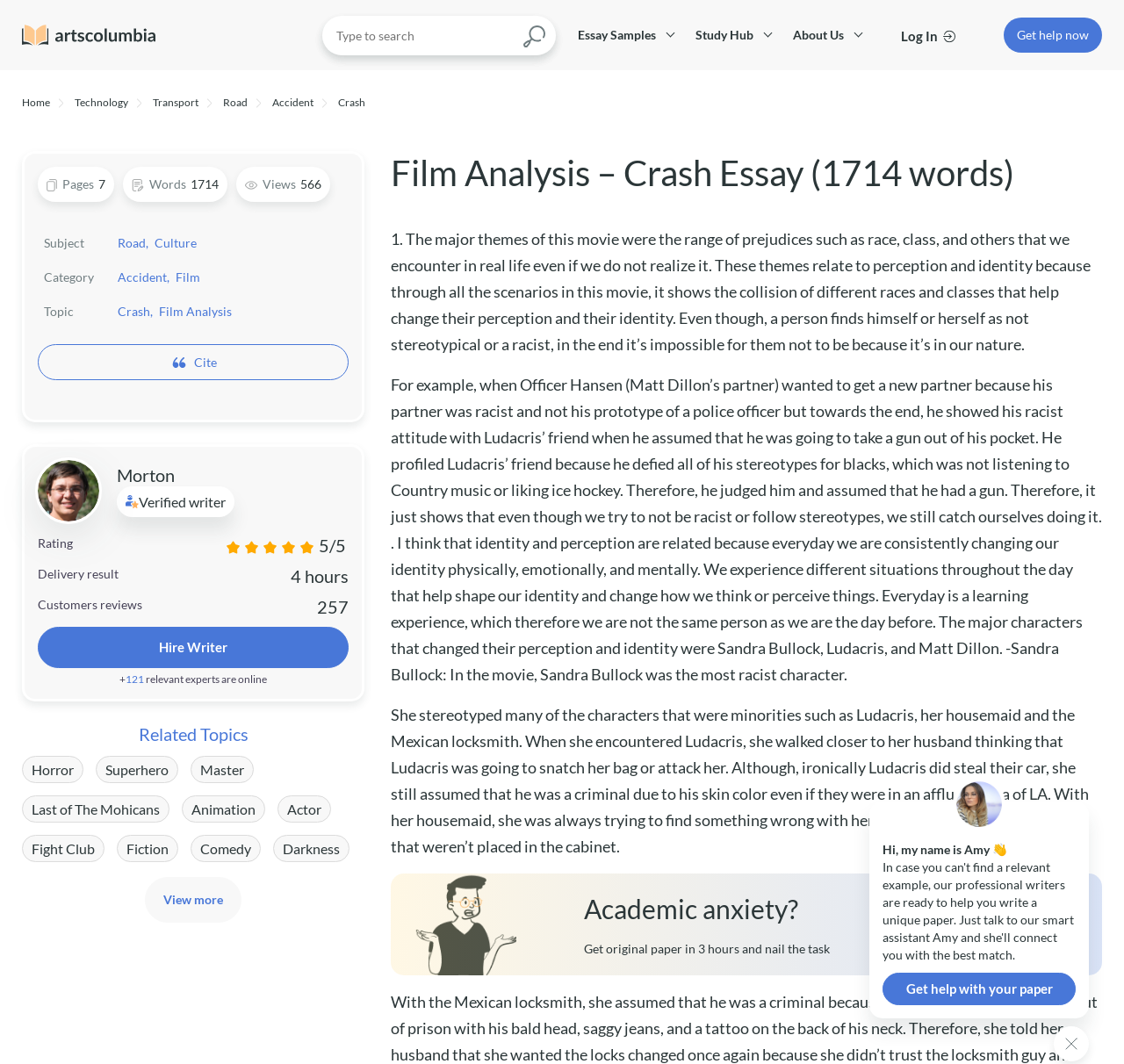Review the image closely and give a comprehensive answer to the question: What is the word count of the essay?

The word count of the essay is mentioned in the header section of the webpage, where it says 'Film Analysis – Crash Essay (1714 words)'. This information is also repeated in the 'Words' section, where it displays '1714'.